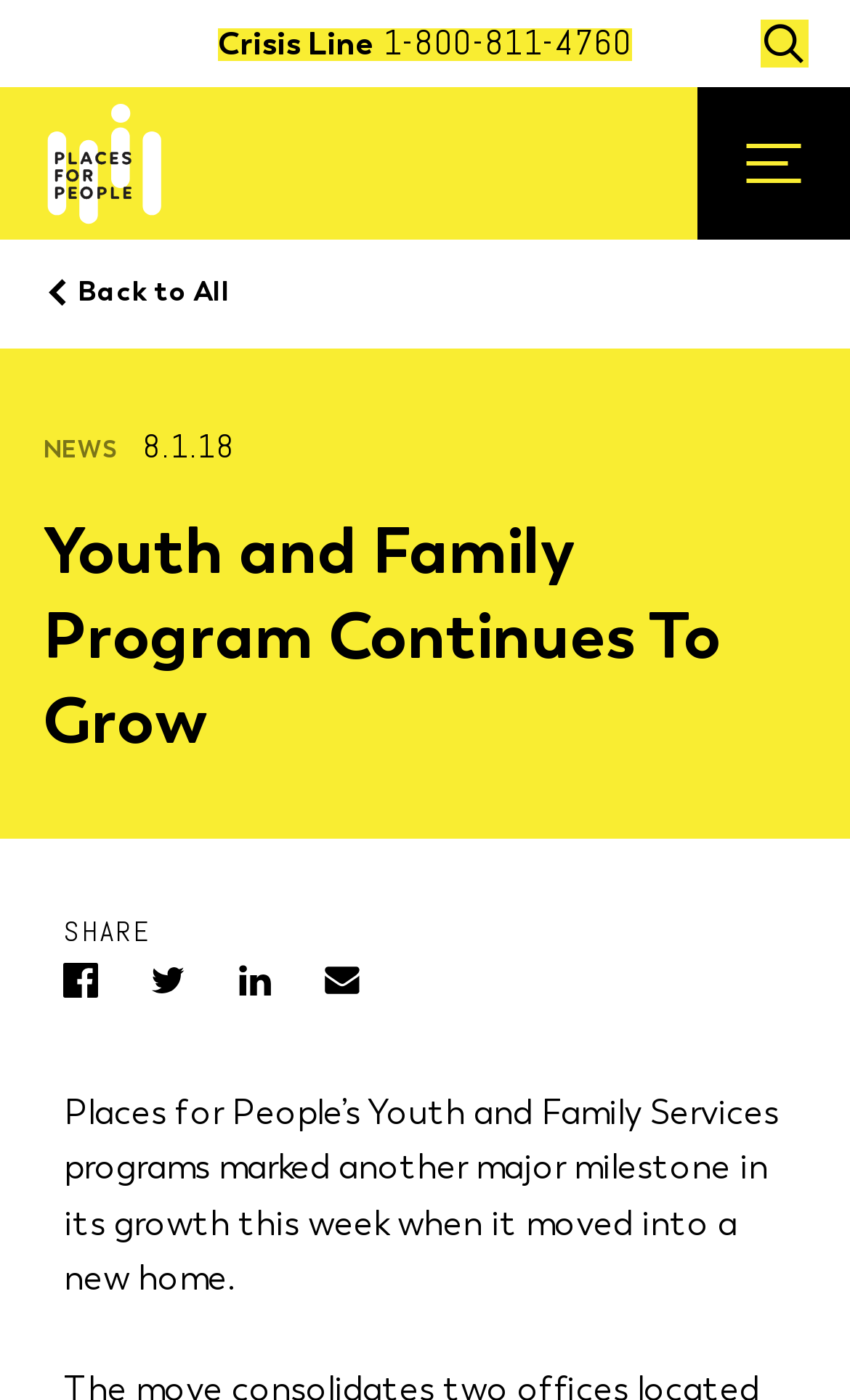For the following element description, predict the bounding box coordinates in the format (top-left x, top-left y, bottom-right x, bottom-right y). All values should be floating point numbers between 0 and 1. Description: Show Search

[0.894, 0.014, 0.95, 0.048]